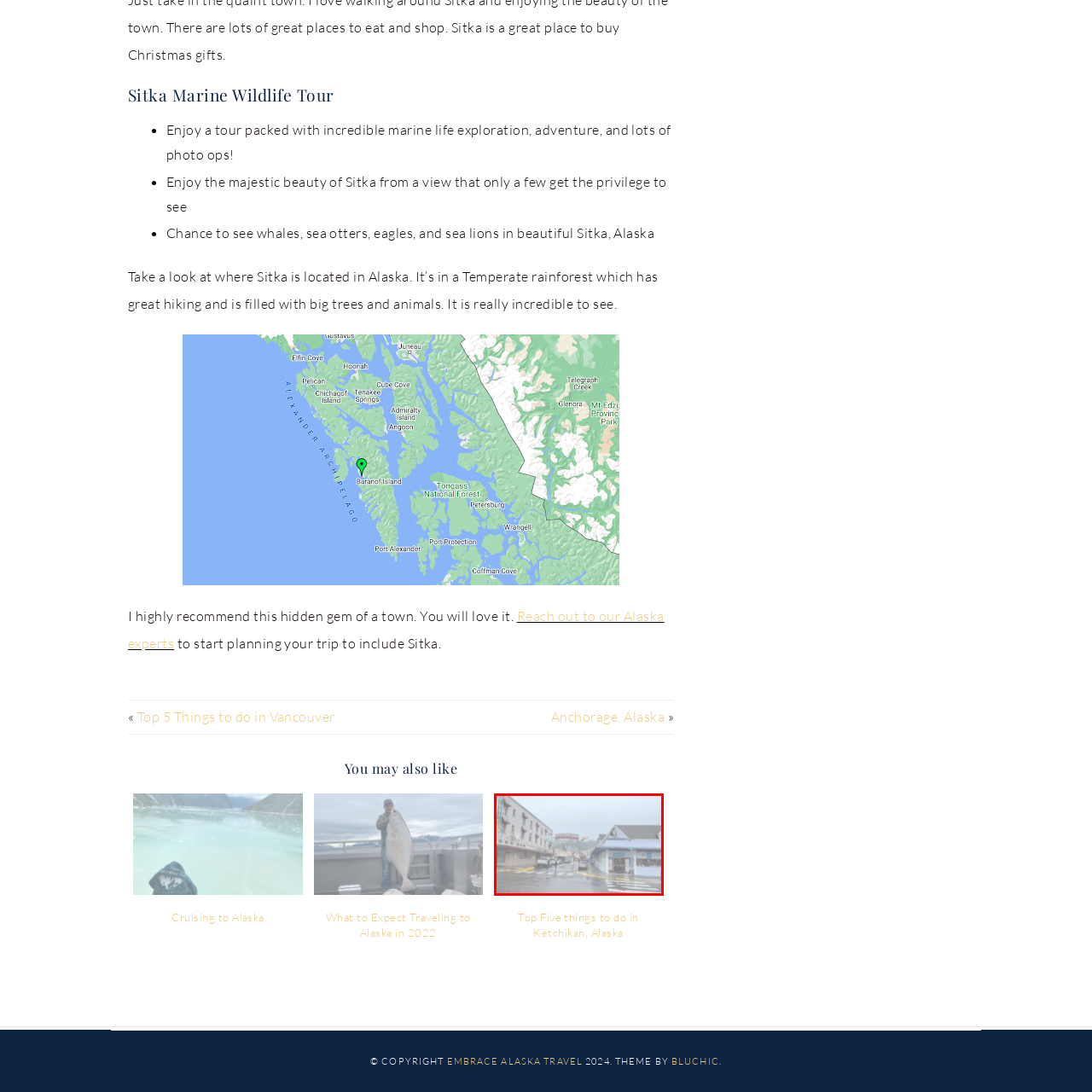What is written on the archway sign in the background?
Pay attention to the image part enclosed by the red bounding box and answer the question using a single word or a short phrase.

Ketchikan